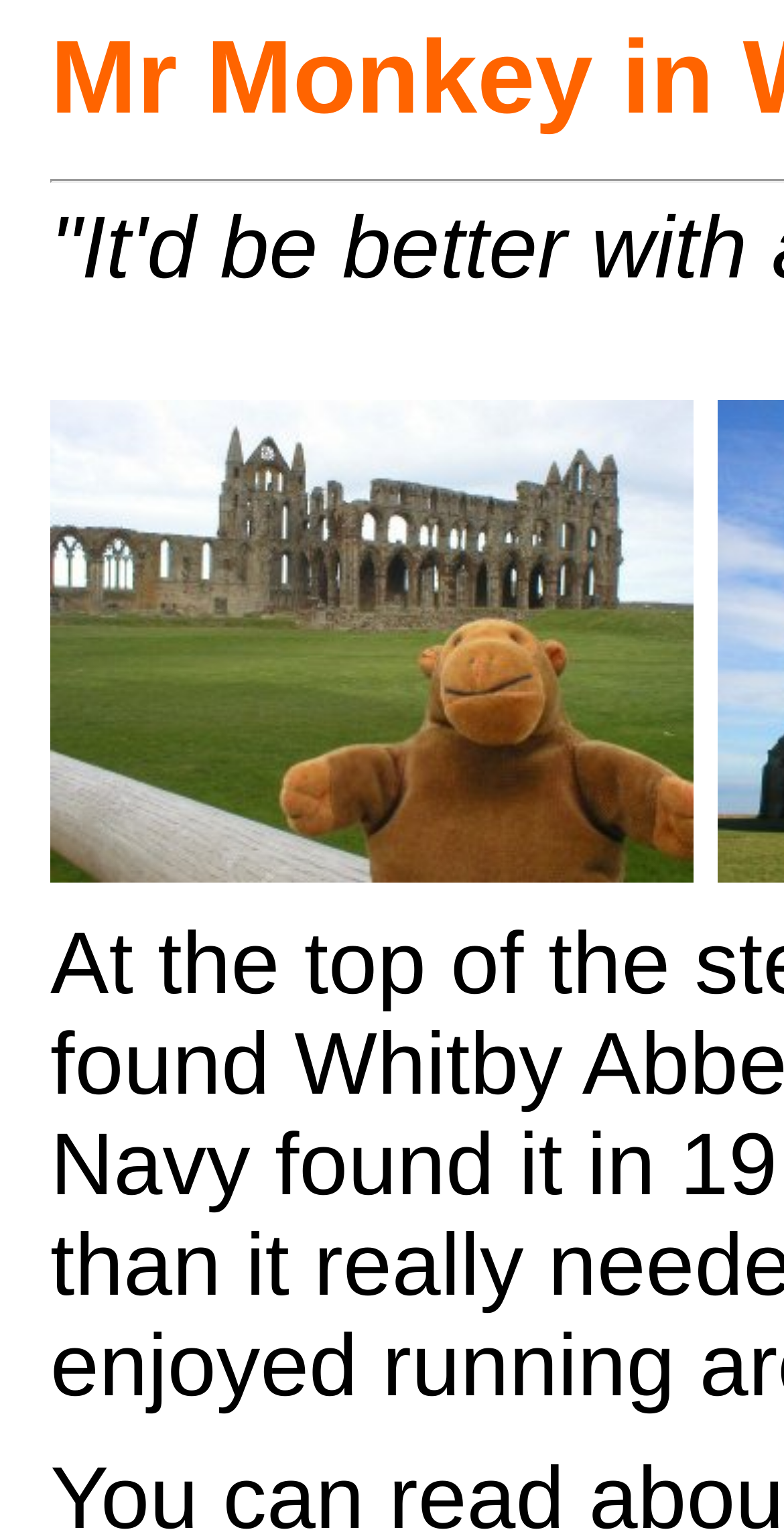Find and generate the main title of the webpage.

Mr Monkey in Whitby